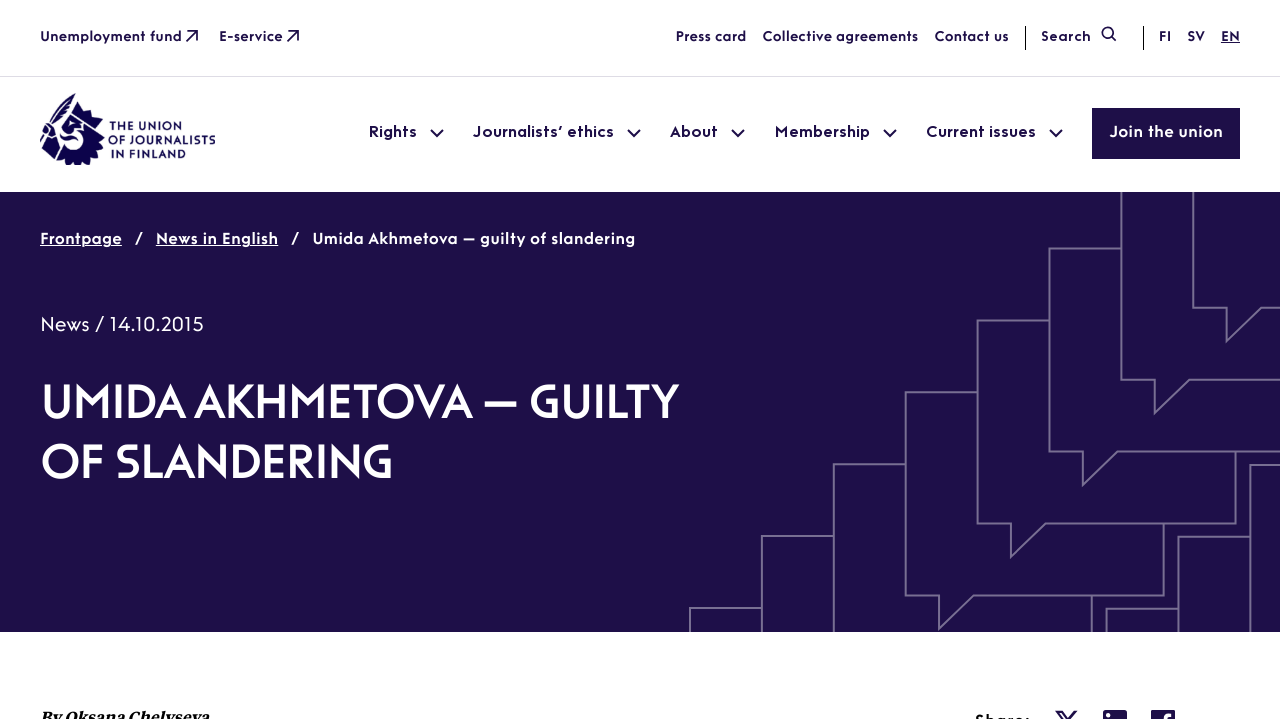What is the purpose of the 'Search' button?
Please use the image to deliver a detailed and complete answer.

I inferred the purpose of the 'Search' button by its location and context. The button is placed at the top right corner of the webpage, which is a common location for search functionality. Additionally, the button is labeled as 'Search', which suggests that it allows users to search the website for specific content.